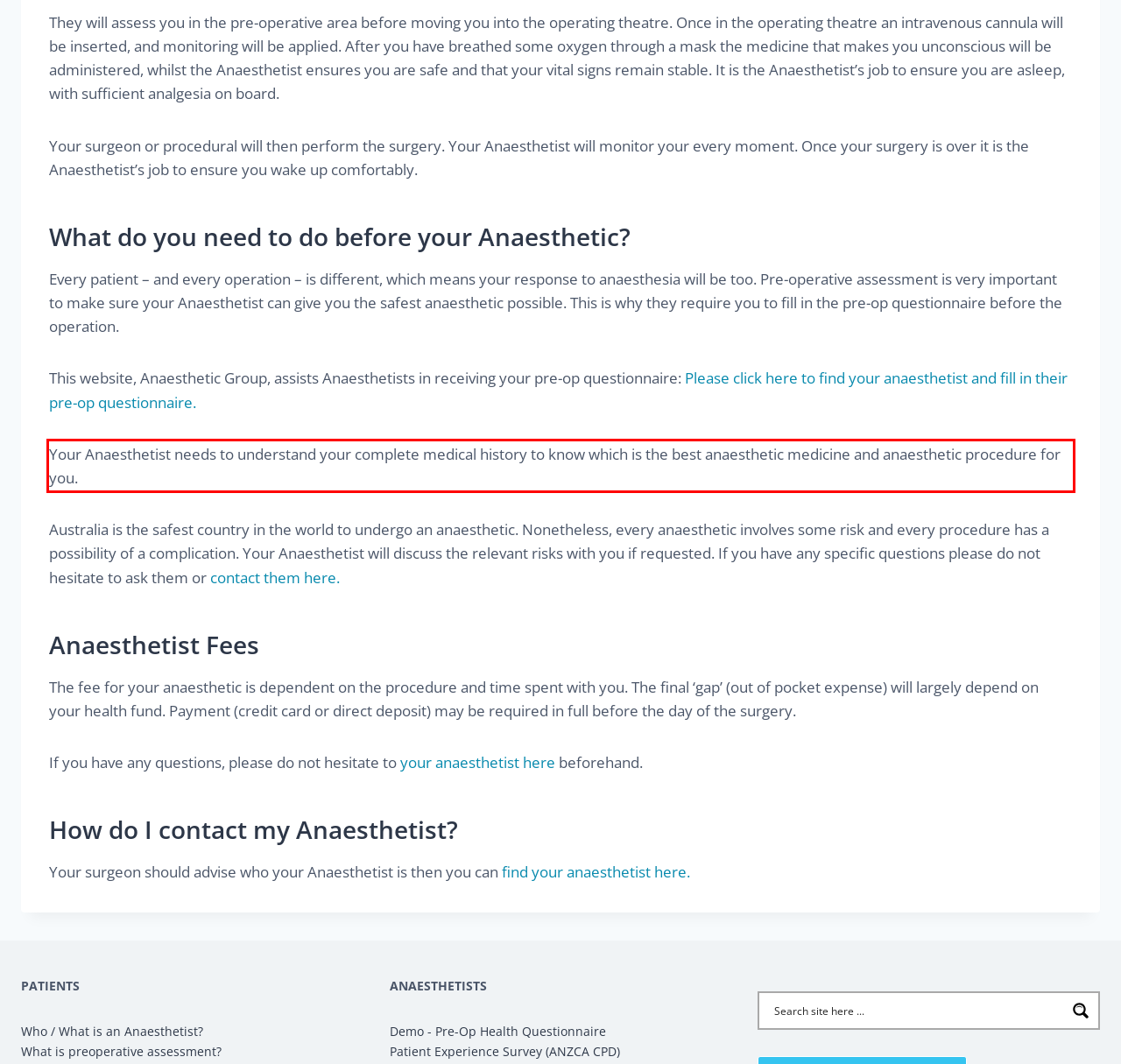Look at the provided screenshot of the webpage and perform OCR on the text within the red bounding box.

Your Anaesthetist needs to understand your complete medical history to know which is the best anaesthetic medicine and anaesthetic procedure for you.